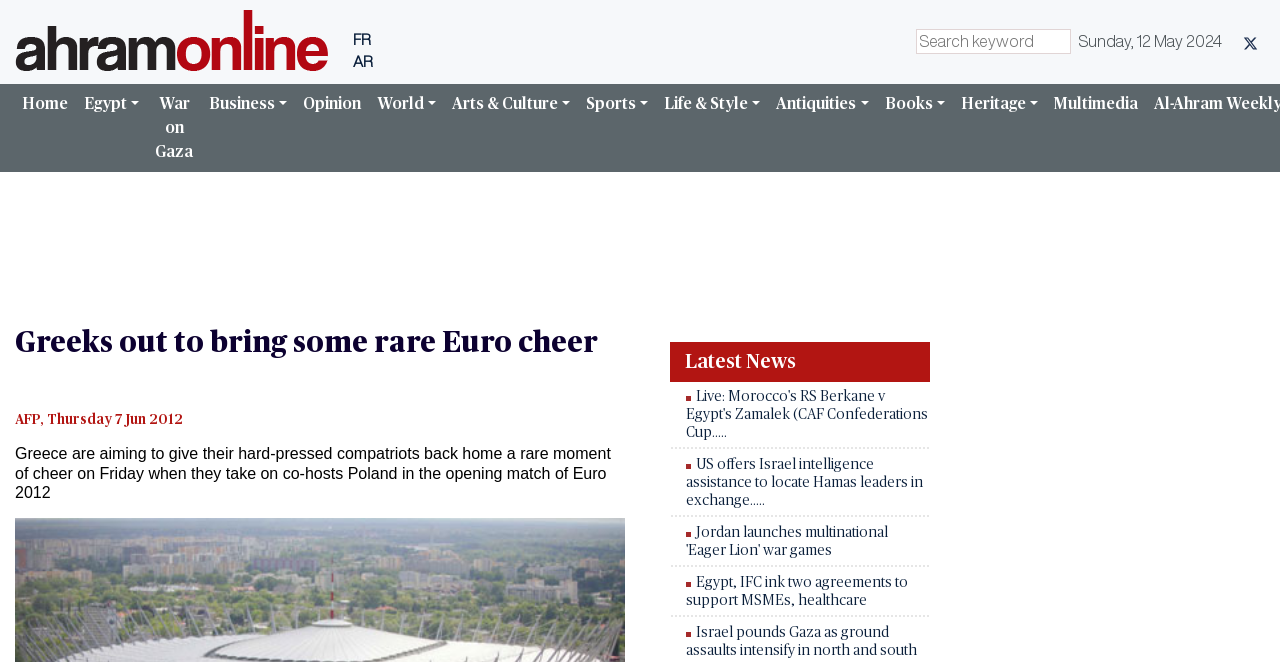Please extract the primary headline from the webpage.

Greeks out to bring some rare Euro cheer